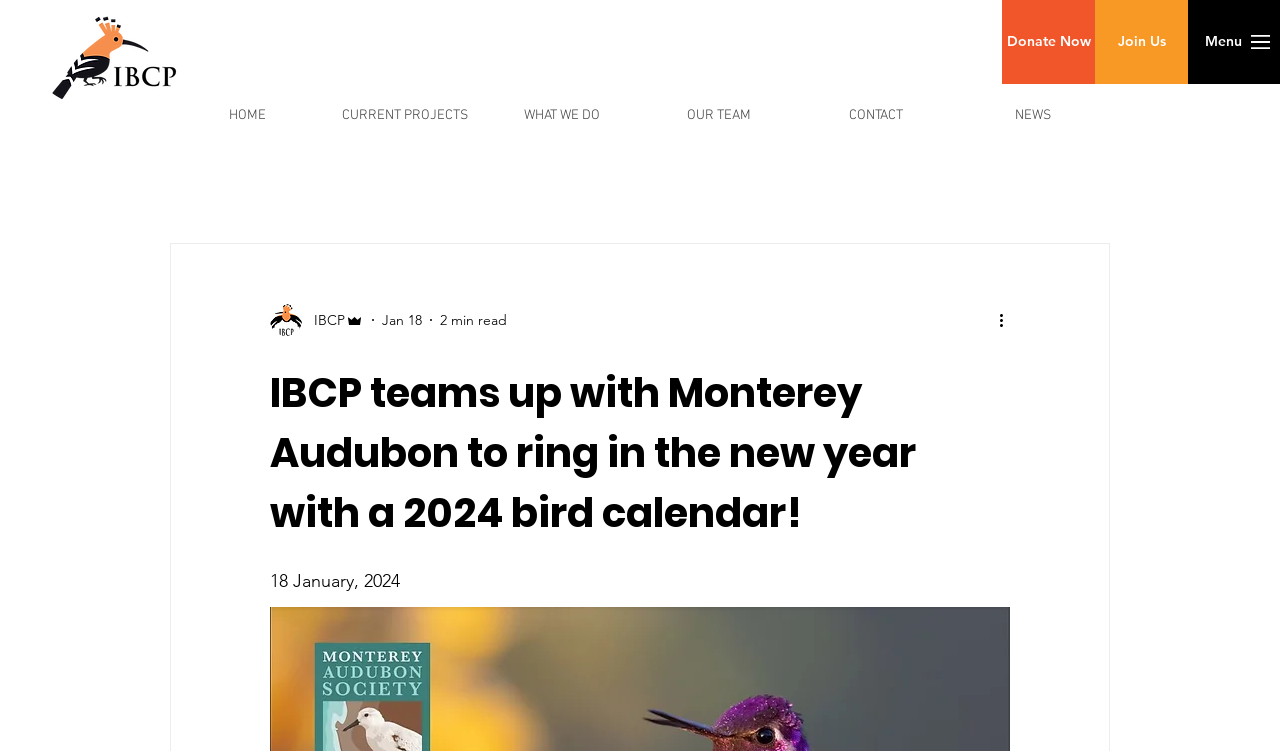What is the bird species on the calendar cover?
Answer the question with just one word or phrase using the image.

Costa's Hummingbird